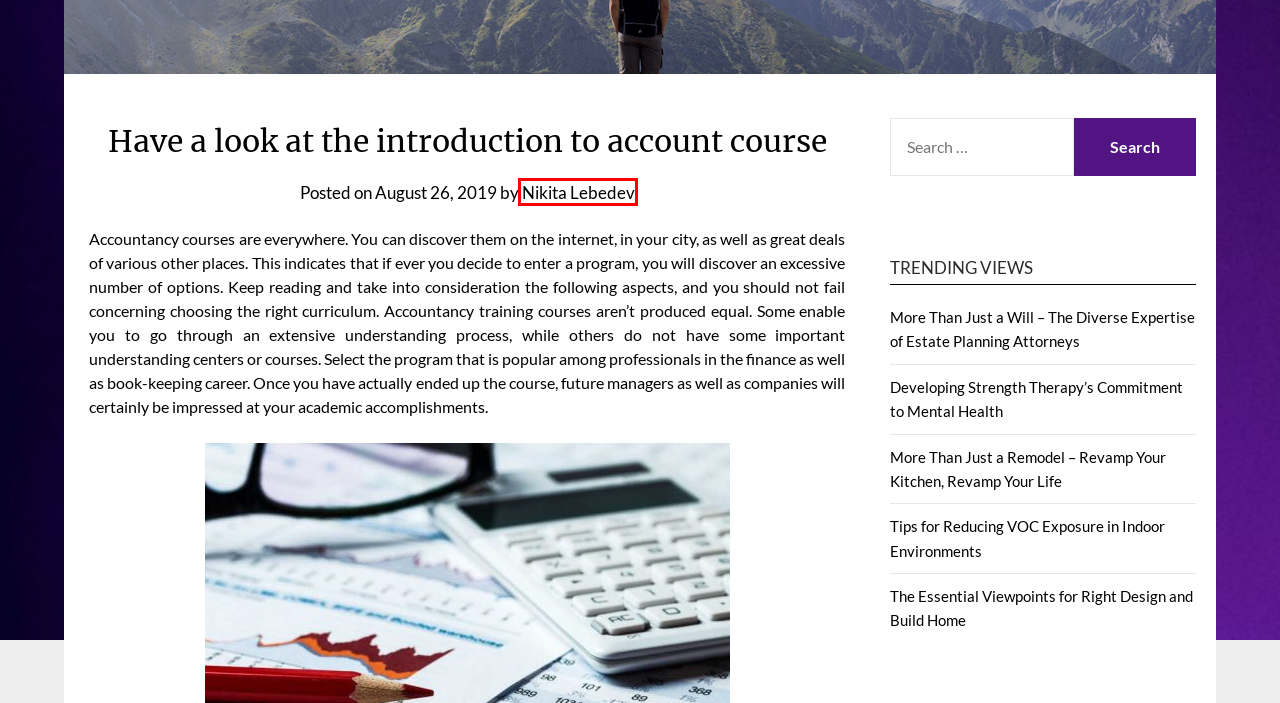Analyze the webpage screenshot with a red bounding box highlighting a UI element. Select the description that best matches the new webpage after clicking the highlighted element. Here are the options:
A. More Than Just a Will – The Diverse Expertise of Estate Planning Attorneys – Leverage Ratio
B. Automobile – Leverage Ratio
C. Leverage Ratio
D. Developing Strength Therapy’s Commitment to Mental Health – Leverage Ratio
E. Nikita Lebedev – Leverage Ratio
F. Sports – Leverage Ratio
G. More Than Just a Remodel – Revamp Your Kitchen, Revamp Your Life – Leverage Ratio
H. Tips for Reducing VOC Exposure in Indoor Environments – Leverage Ratio

E